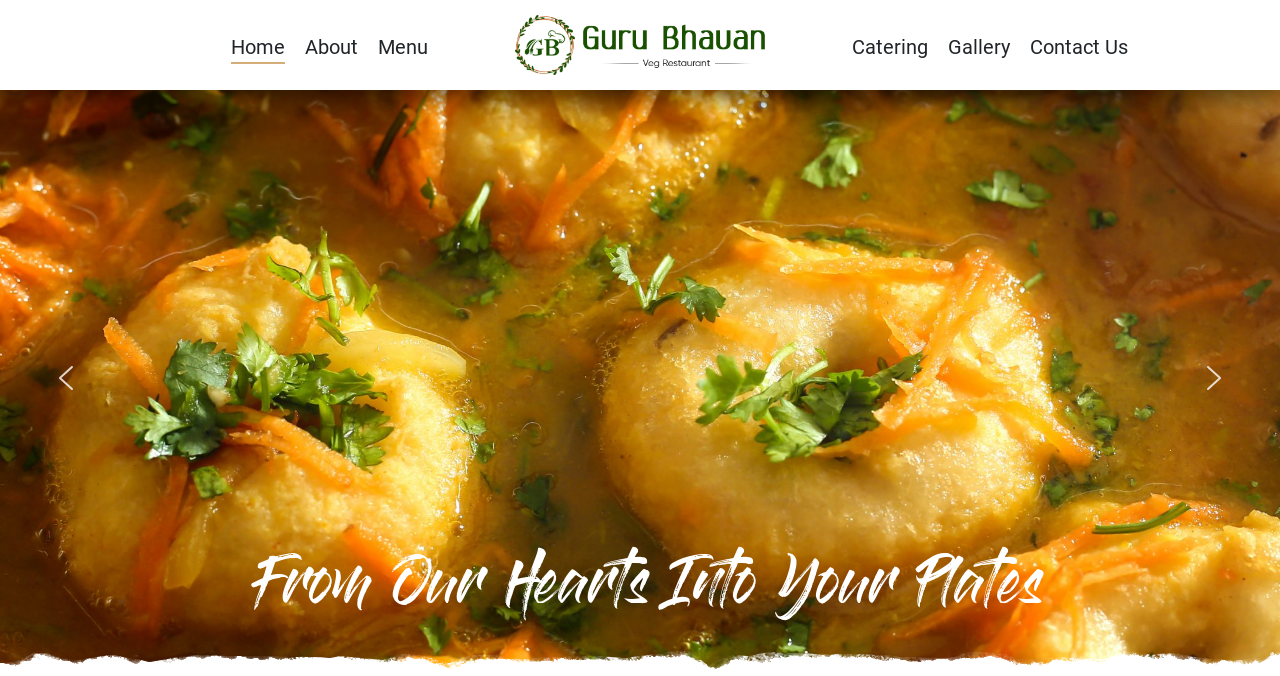Determine and generate the text content of the webpage's headline.

What Does a Service Desk Engineer Do? with pictures